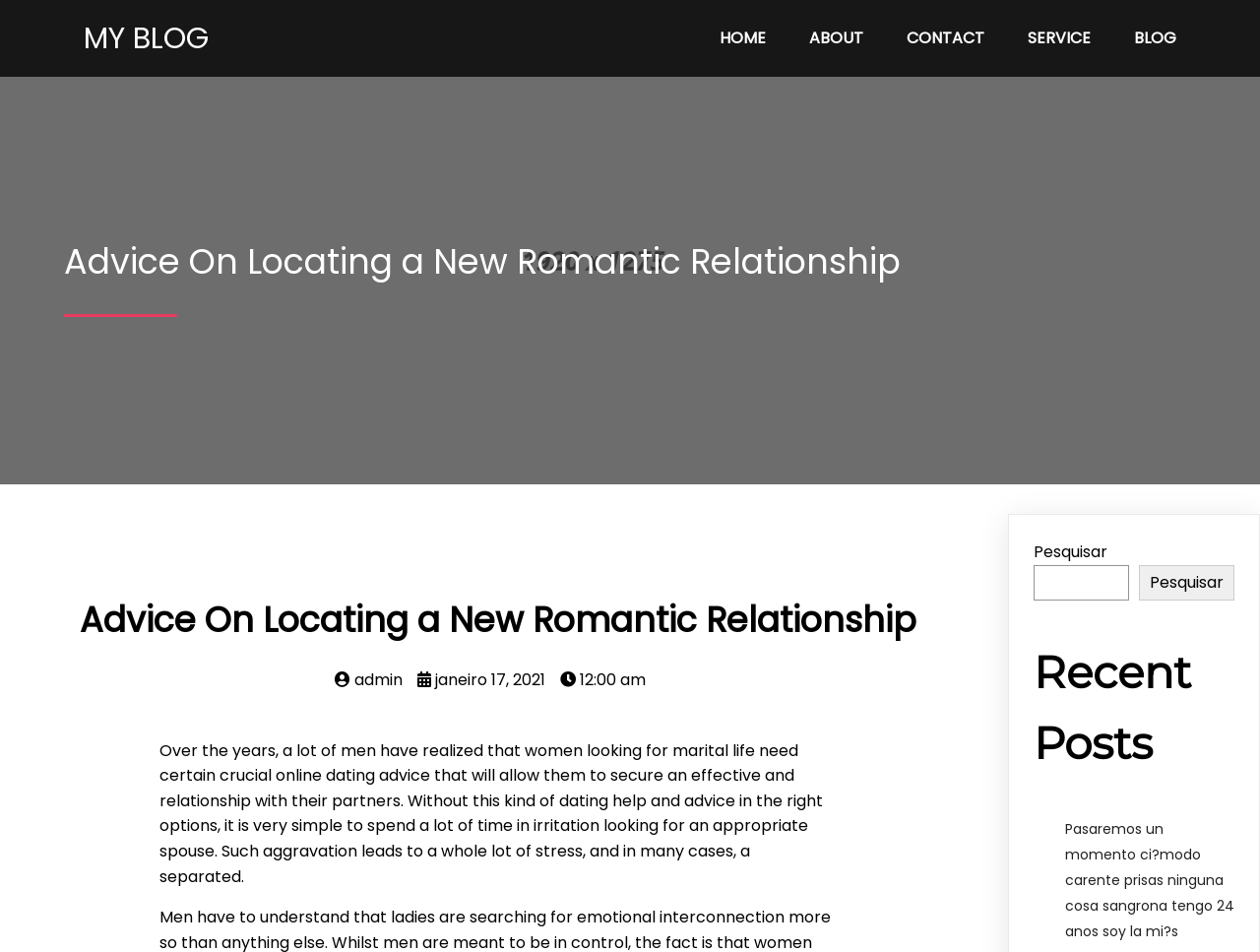Please identify the bounding box coordinates of the element I need to click to follow this instruction: "view recent posts".

[0.82, 0.669, 0.98, 0.818]